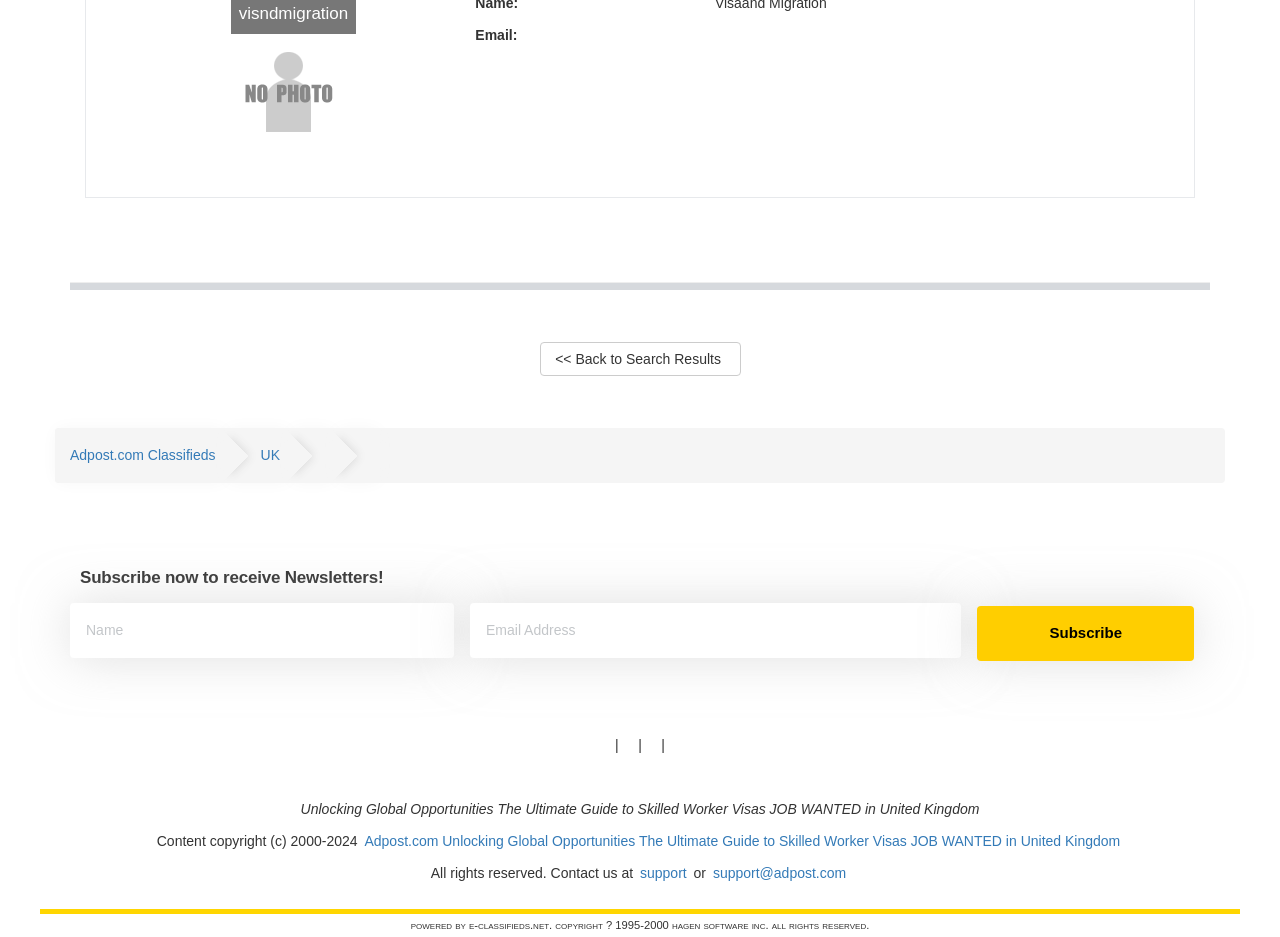Provide the bounding box coordinates of the HTML element this sentence describes: "Somerset-Hunterdon Counties". The bounding box coordinates consist of four float numbers between 0 and 1, i.e., [left, top, right, bottom].

None